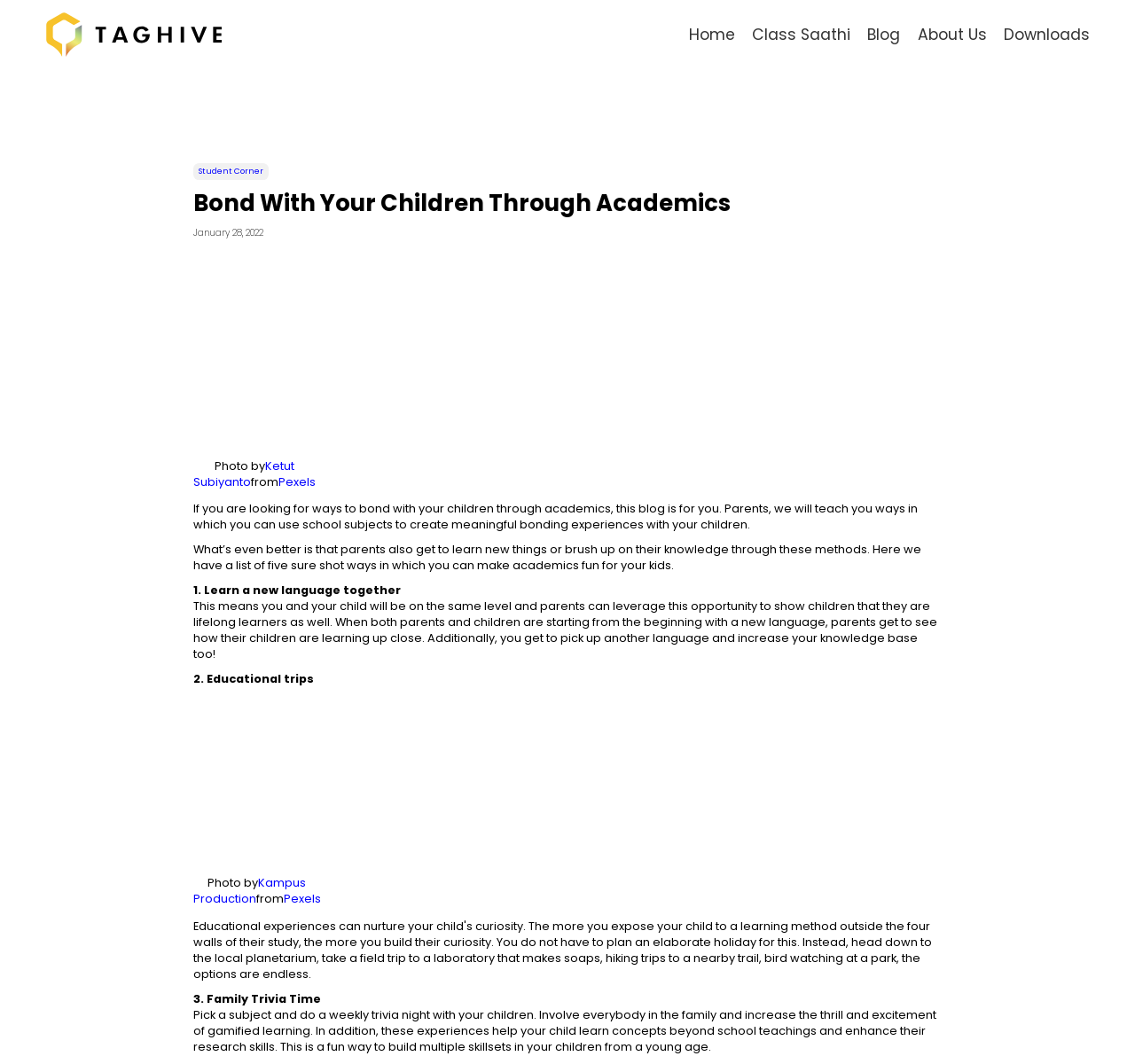Respond to the following query with just one word or a short phrase: 
How many methods are suggested to make academics fun for kids?

5